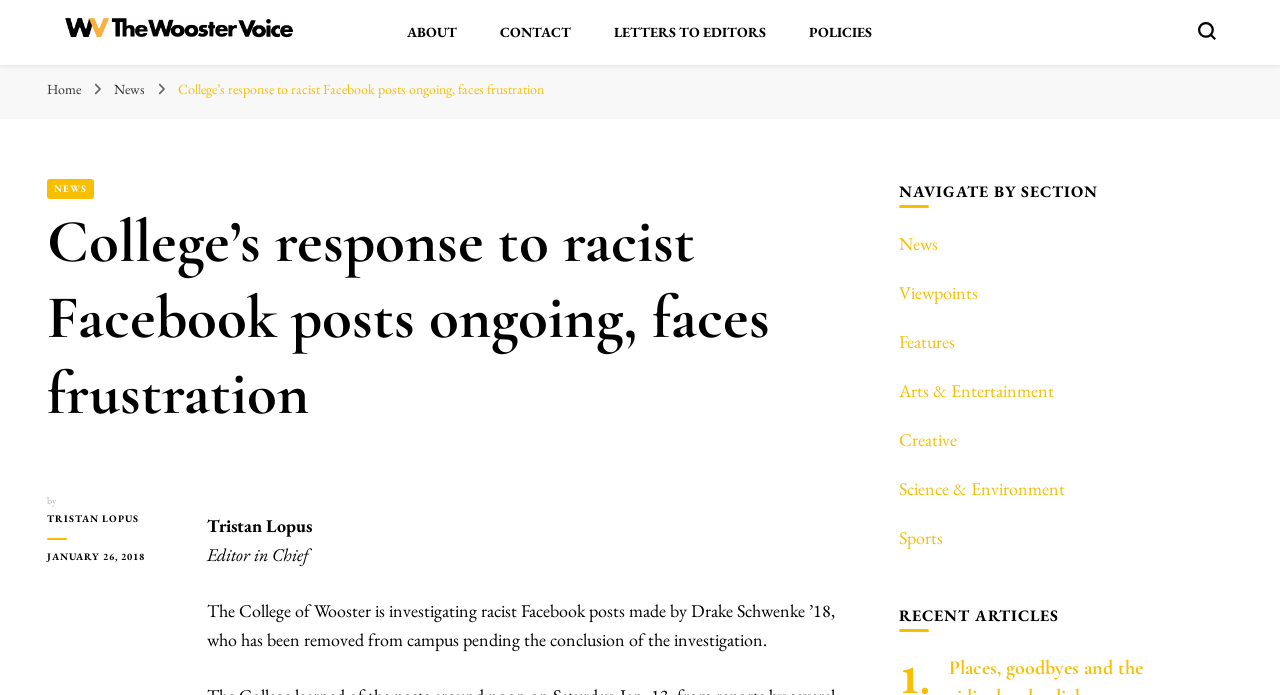What is the topic of the article?
Please provide a full and detailed response to the question.

I found the answer by reading the title of the article, which mentions 'College’s response to racist Facebook posts ongoing, faces frustration'.